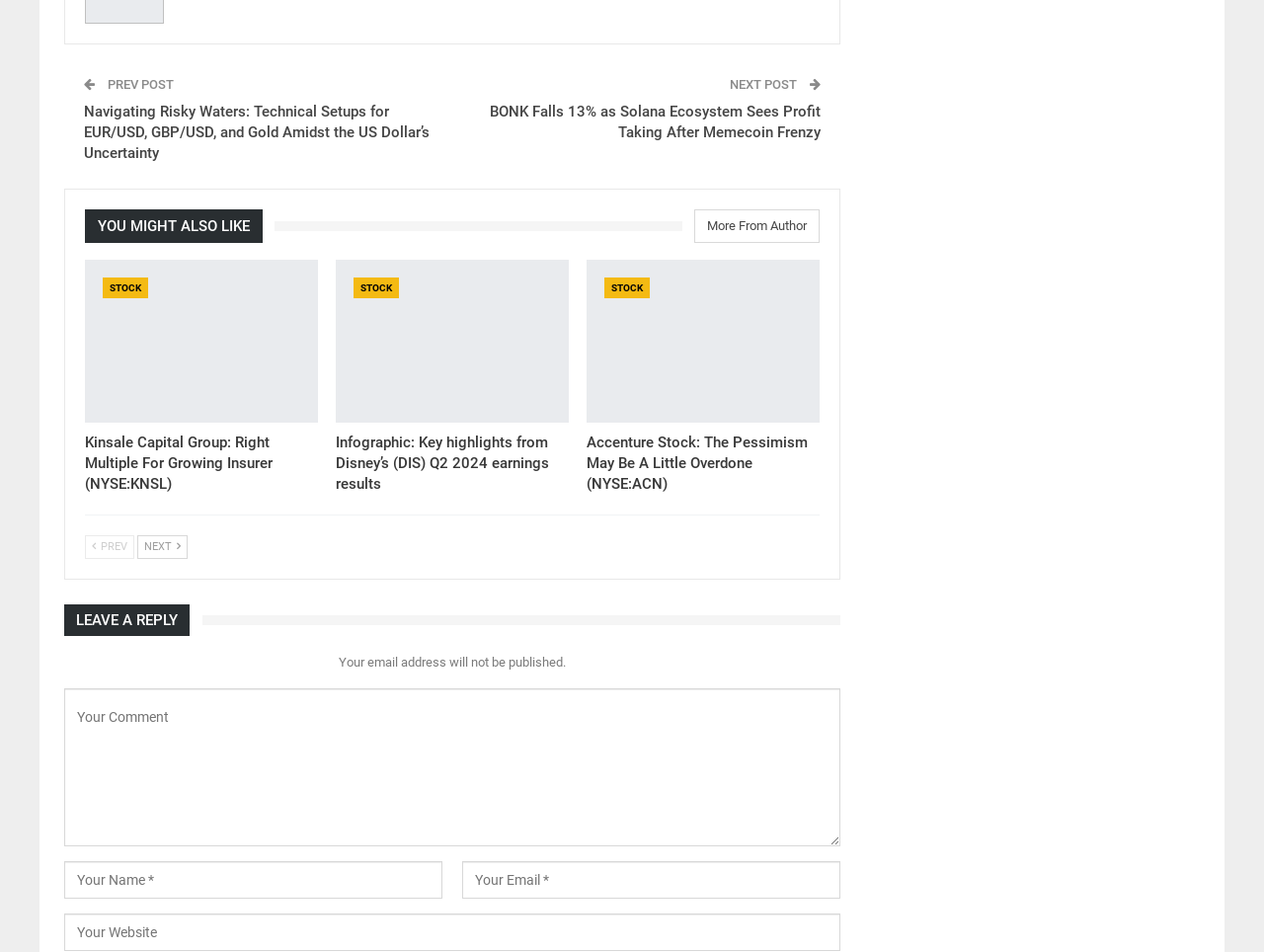What is the purpose of the textbox at the bottom?
Please give a detailed and elaborate answer to the question.

The purpose of the textbox at the bottom can be inferred by looking at the surrounding elements, such as the 'LEAVE A REPLY' text and the required fields for name and email, which suggest that the textbox is for leaving a comment.